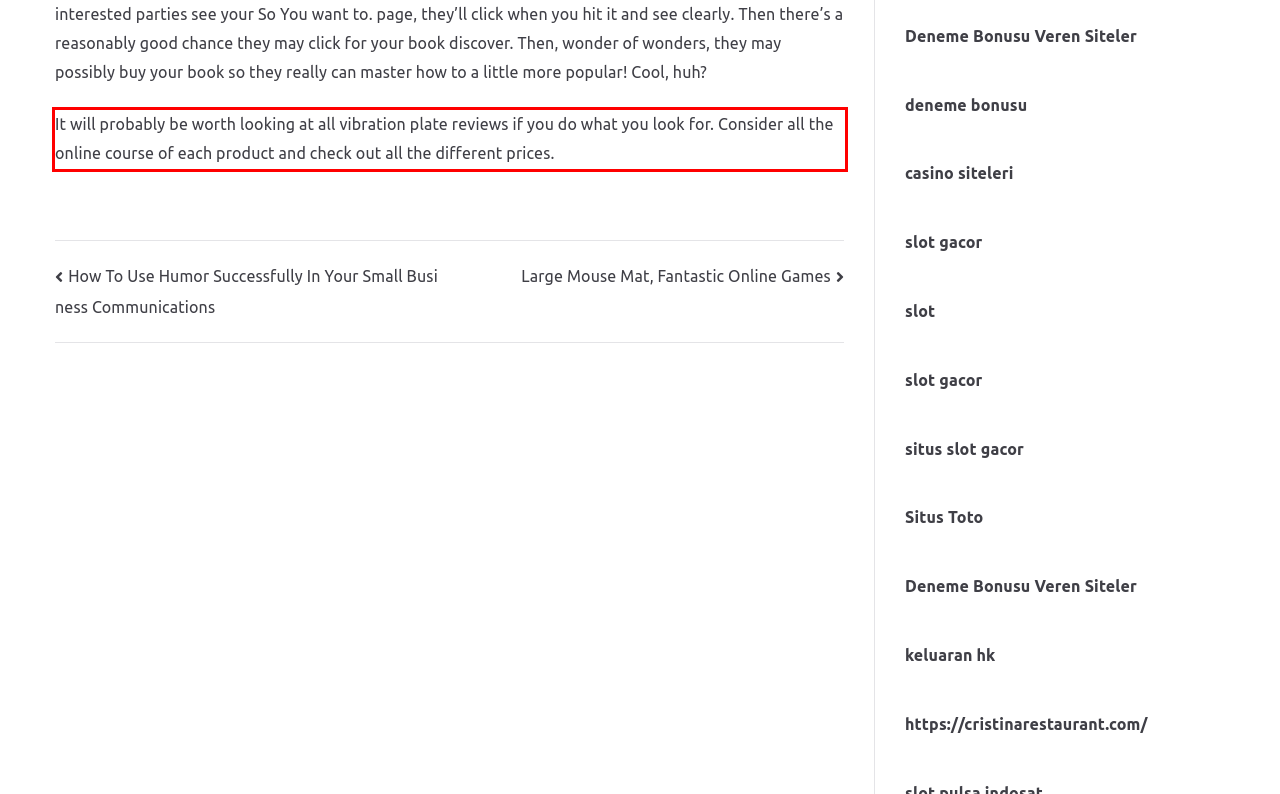You are provided with a webpage screenshot that includes a red rectangle bounding box. Extract the text content from within the bounding box using OCR.

It will probably be worth looking at all vibration plate reviews if you do what you look for. Consider all the online course of each product and check out all the different prices.